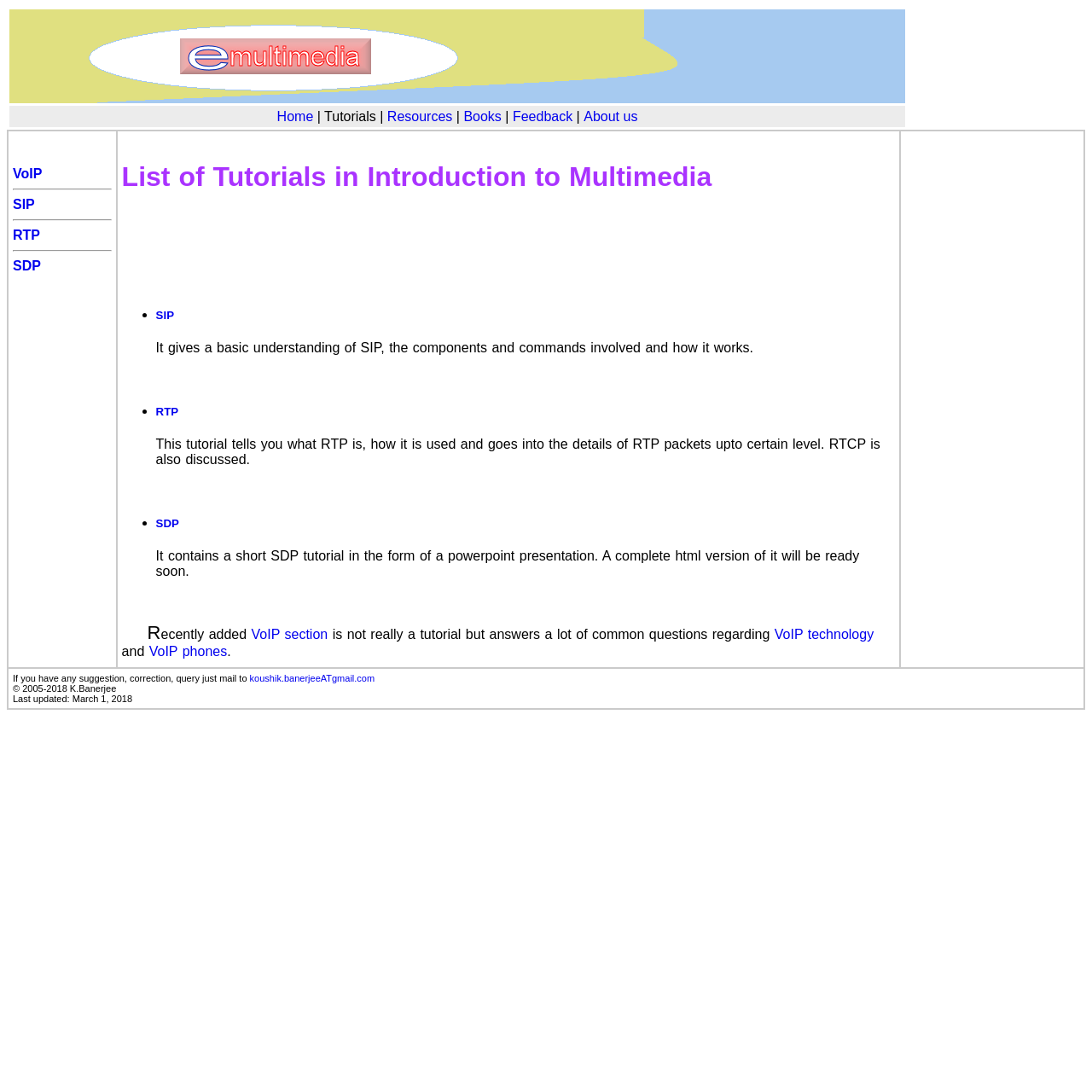How can I contact the author of this webpage?
Please answer the question with a detailed and comprehensive explanation.

The webpage provides an email address, koushik.banerjeeATgmail.com, which can be used to contact the author, K. Banerjee, for suggestions, corrections, or queries.